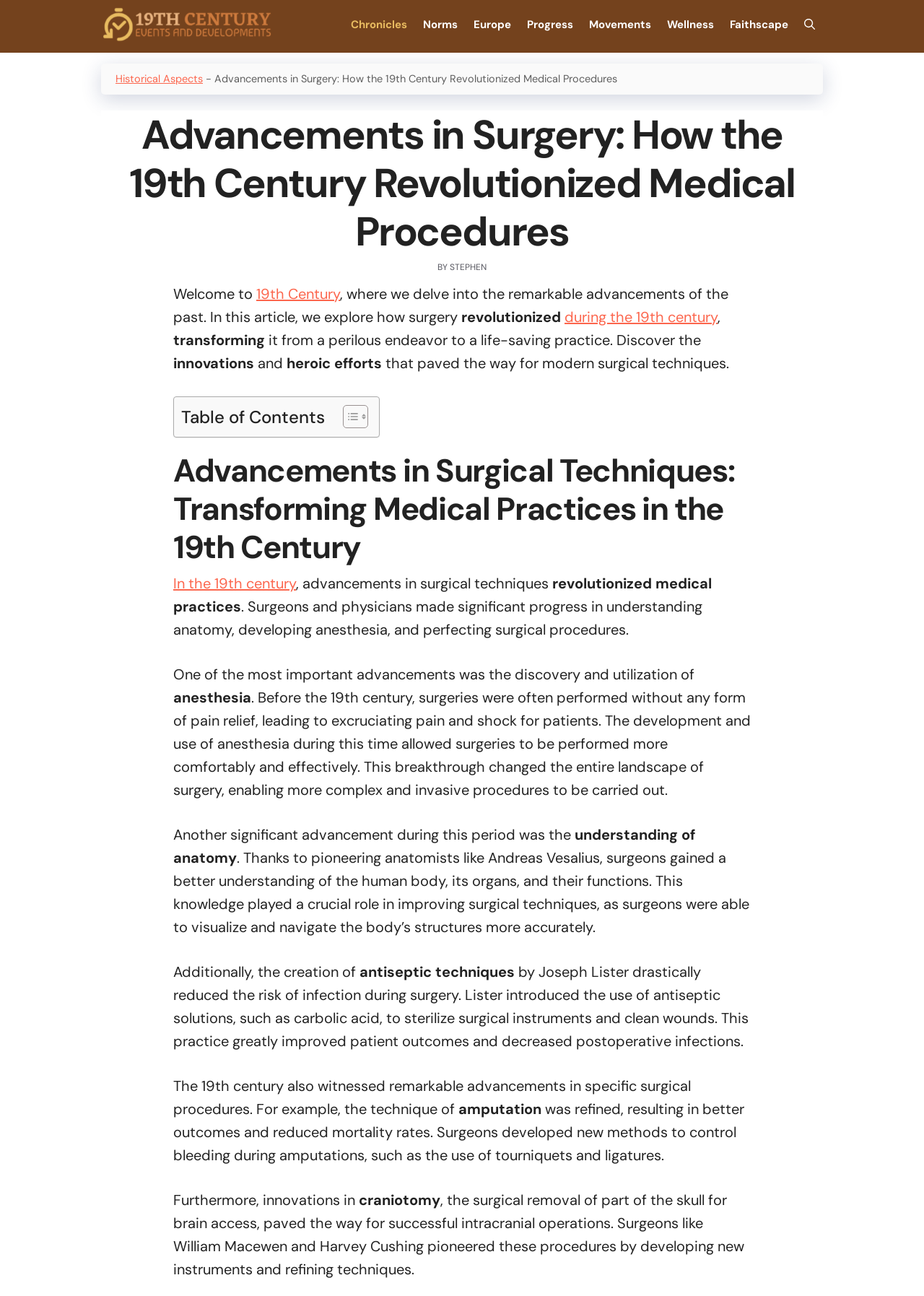Determine the bounding box coordinates of the clickable element to complete this instruction: "Click on the 'Chronicles' link". Provide the coordinates in the format of four float numbers between 0 and 1, [left, top, right, bottom].

[0.371, 0.009, 0.449, 0.029]